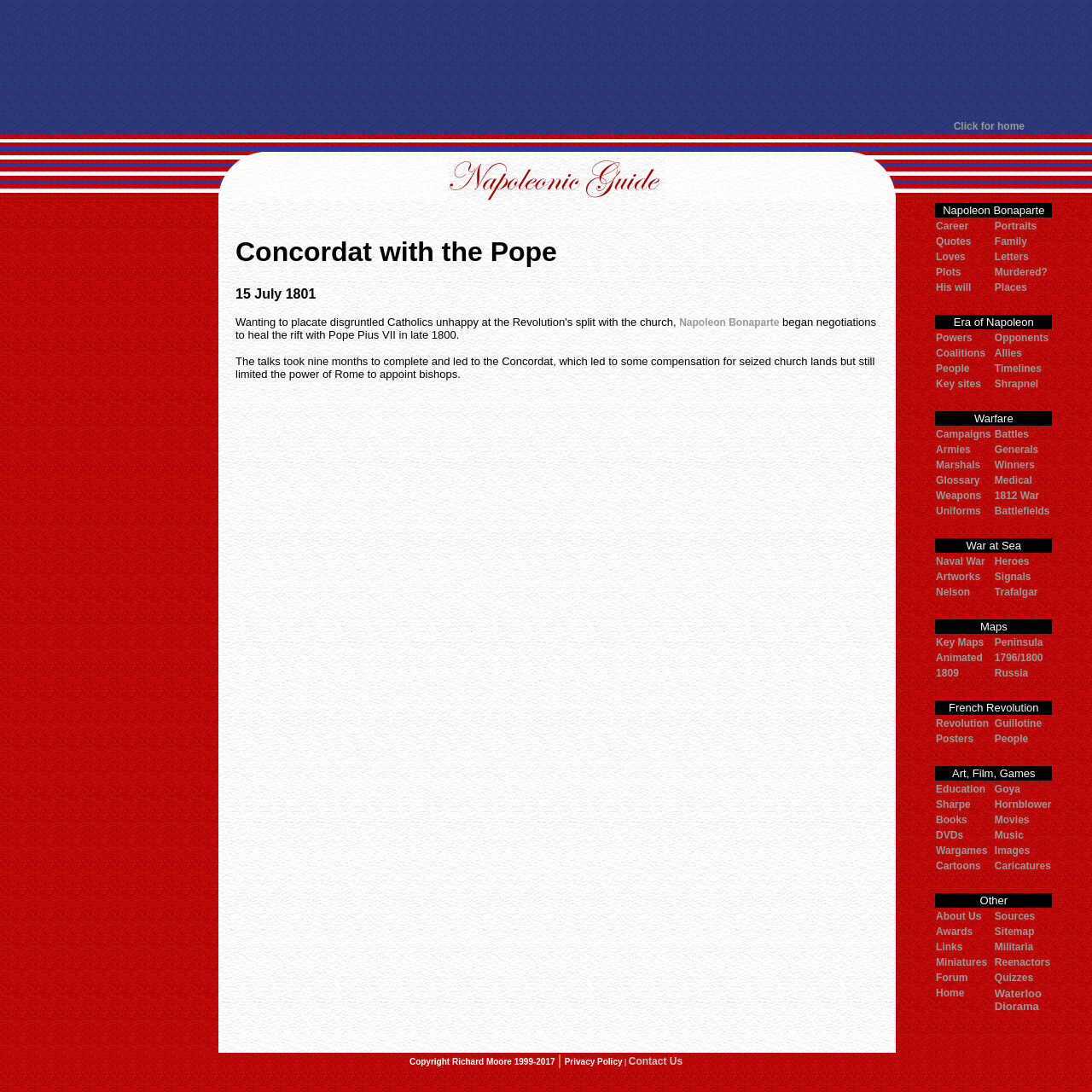Determine the bounding box coordinates of the clickable element to achieve the following action: 'Click for home'. Provide the coordinates as four float values between 0 and 1, formatted as [left, top, right, bottom].

[0.873, 0.11, 0.938, 0.121]